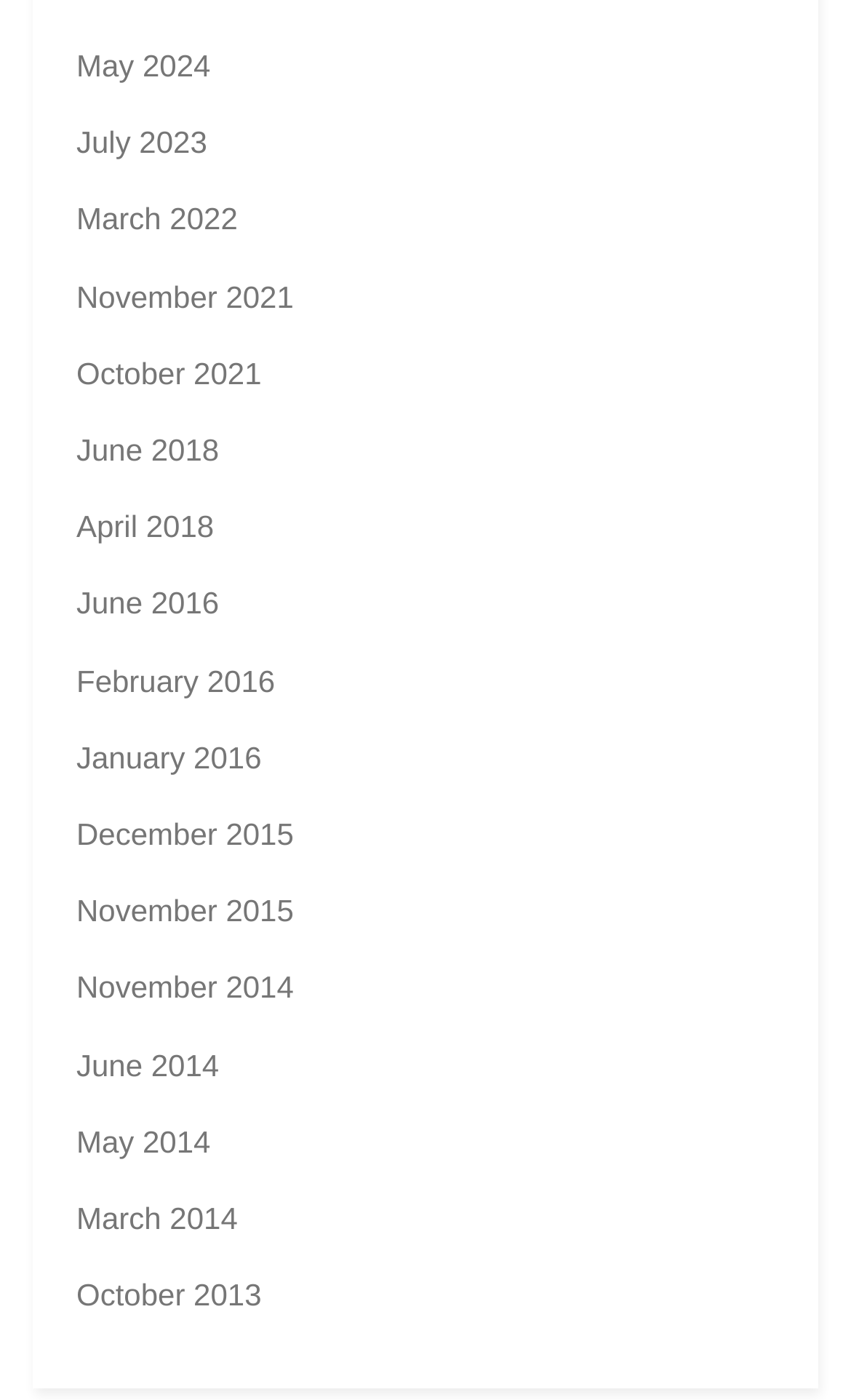How many months are listed from 2016?
Refer to the image and provide a detailed answer to the question.

I counted the links that correspond to months in 2016, which are 'June 2016', 'February 2016', and 'January 2016', resulting in a total of 3 months.